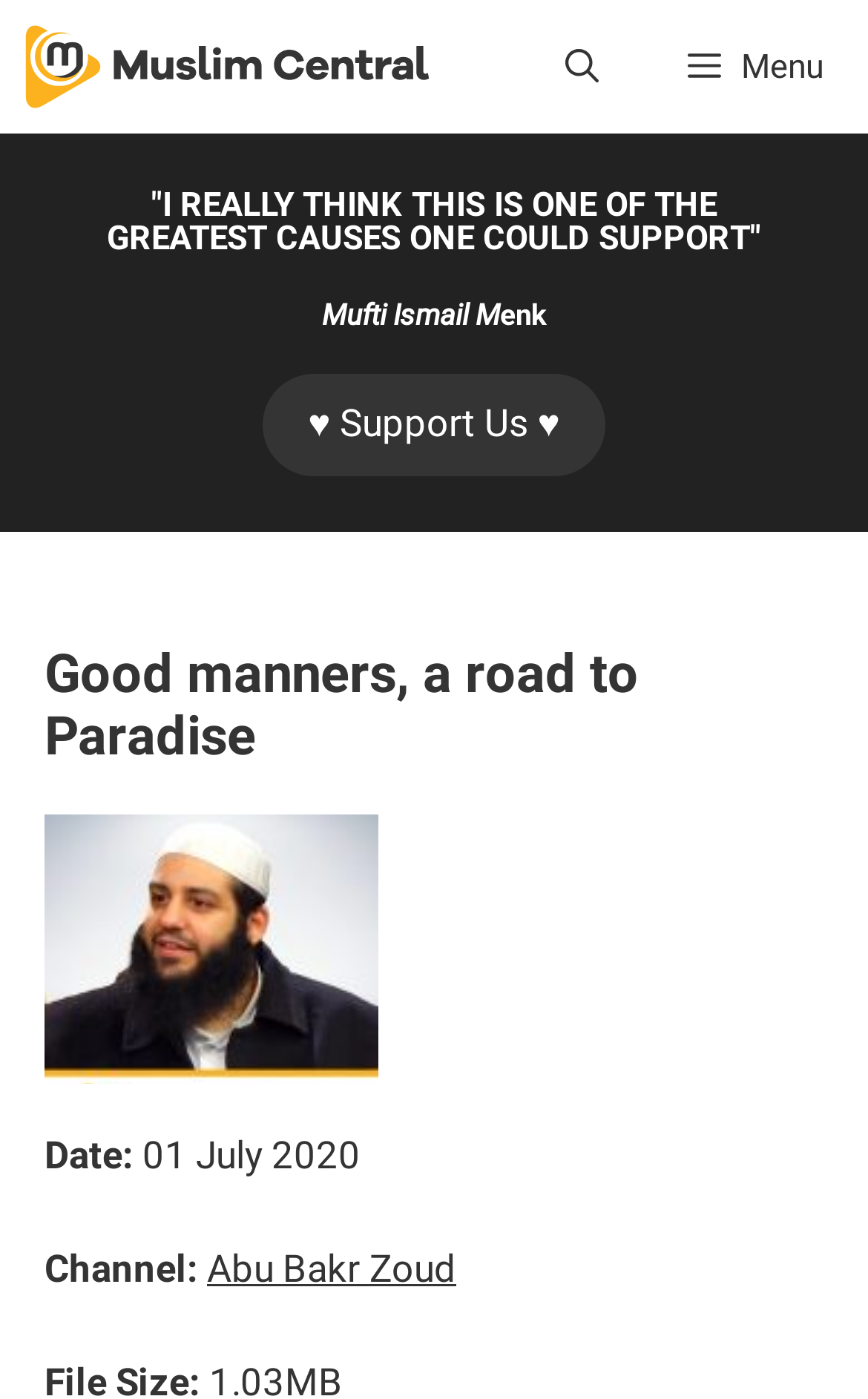What is the purpose of the button 'Menu'?
Look at the webpage screenshot and answer the question with a detailed explanation.

I determined the answer by looking at the button element 'Menu' and its attribute 'controls: primary-menu' which suggests that the button is used to open the primary menu.